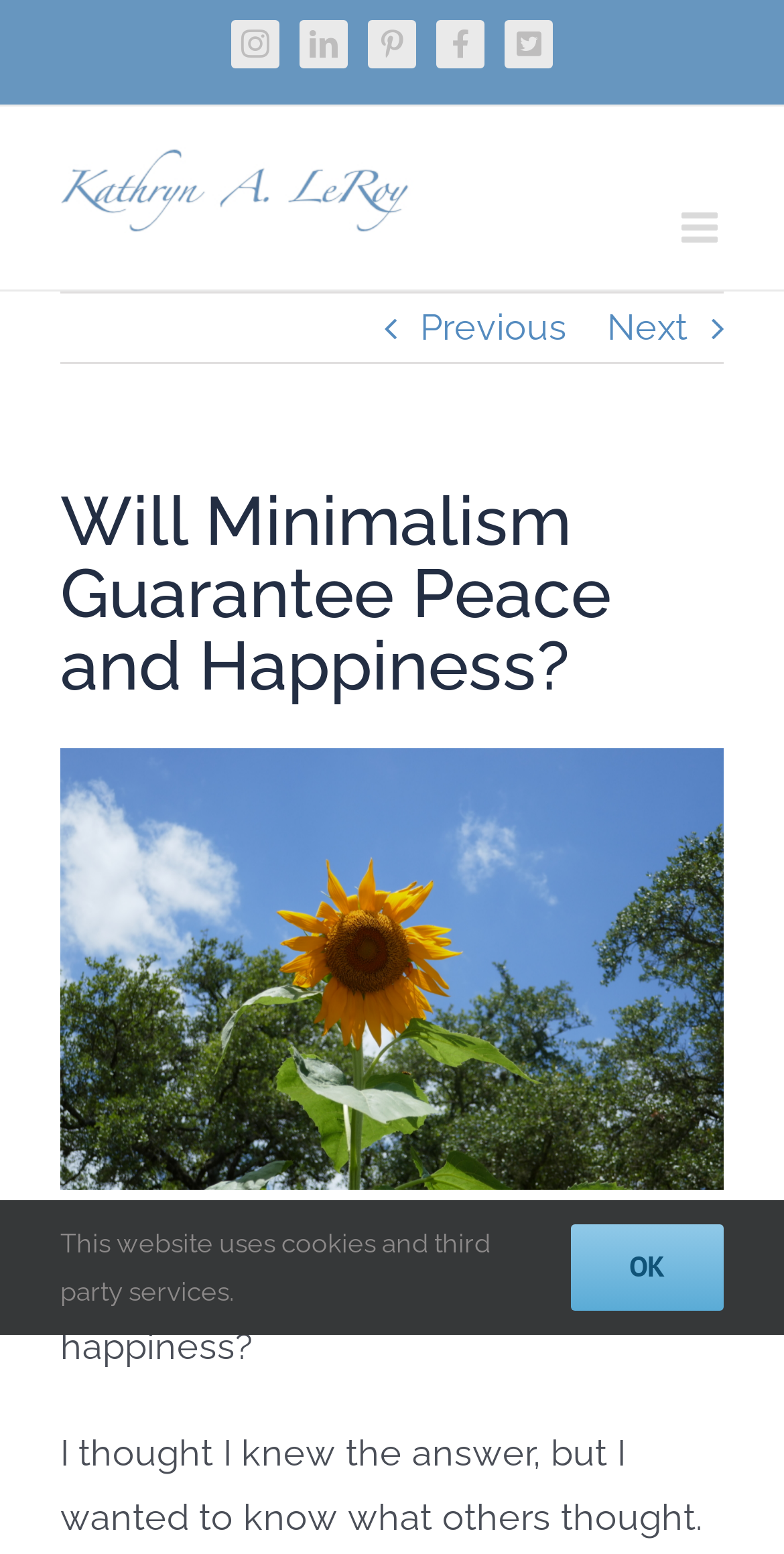Please provide a short answer using a single word or phrase for the question:
What is the image on the webpage?

A sunflower